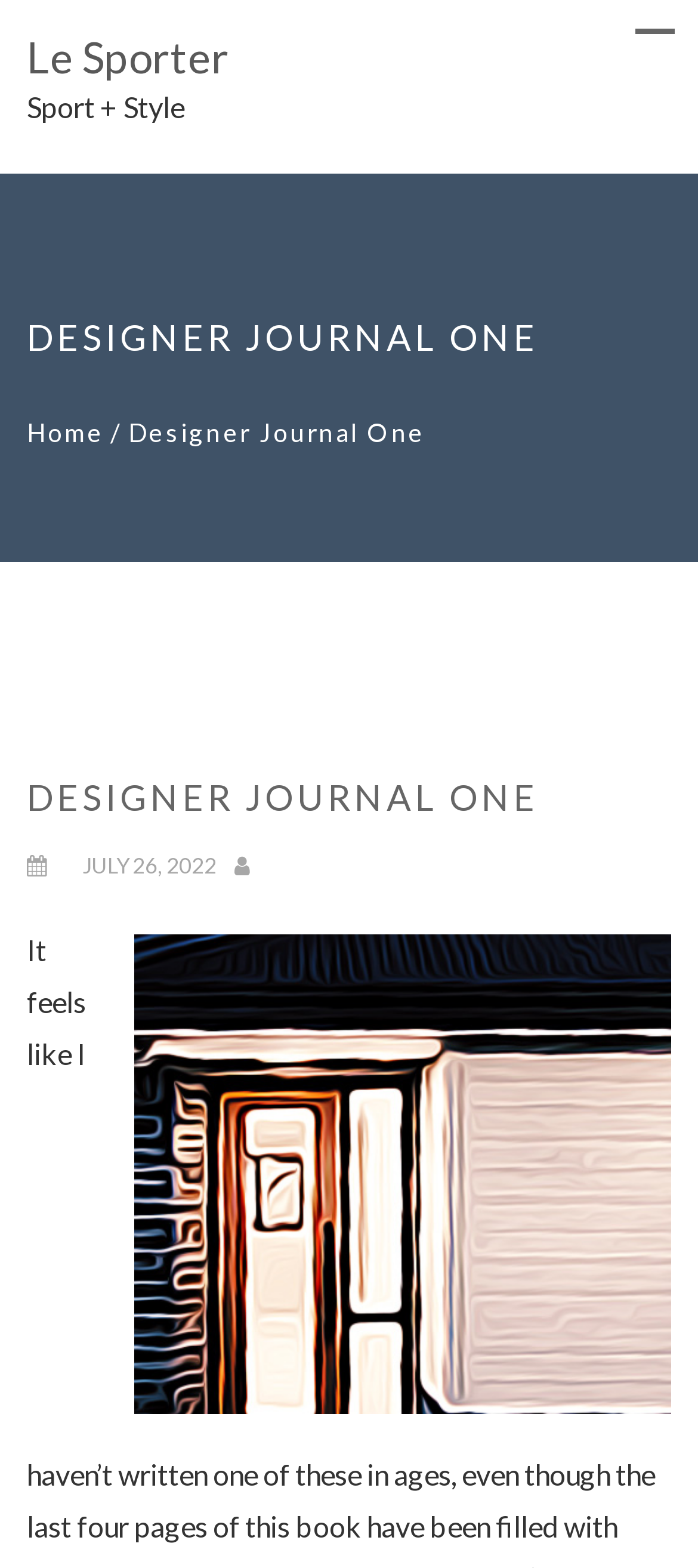What is the date of the journal entry?
Refer to the image and provide a thorough answer to the question.

I found the date by looking for a static text element with a format that resembles a date. The element with the text 'JULY 26, 2022' is likely the date of the journal entry.